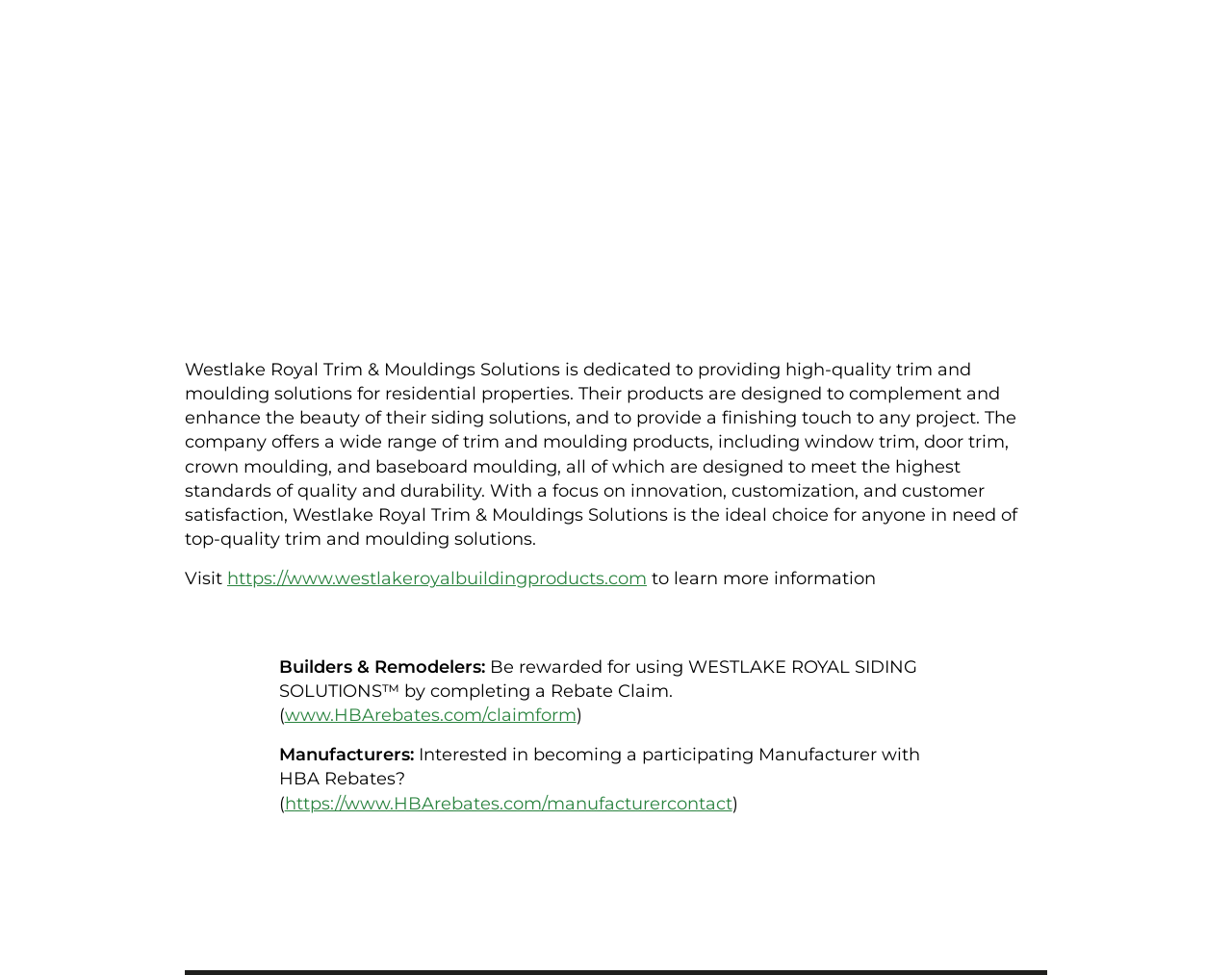Provide the bounding box coordinates of the HTML element this sentence describes: "https://www.HBArebates.com/manufacturercontact". The bounding box coordinates consist of four float numbers between 0 and 1, i.e., [left, top, right, bottom].

[0.231, 0.812, 0.594, 0.837]